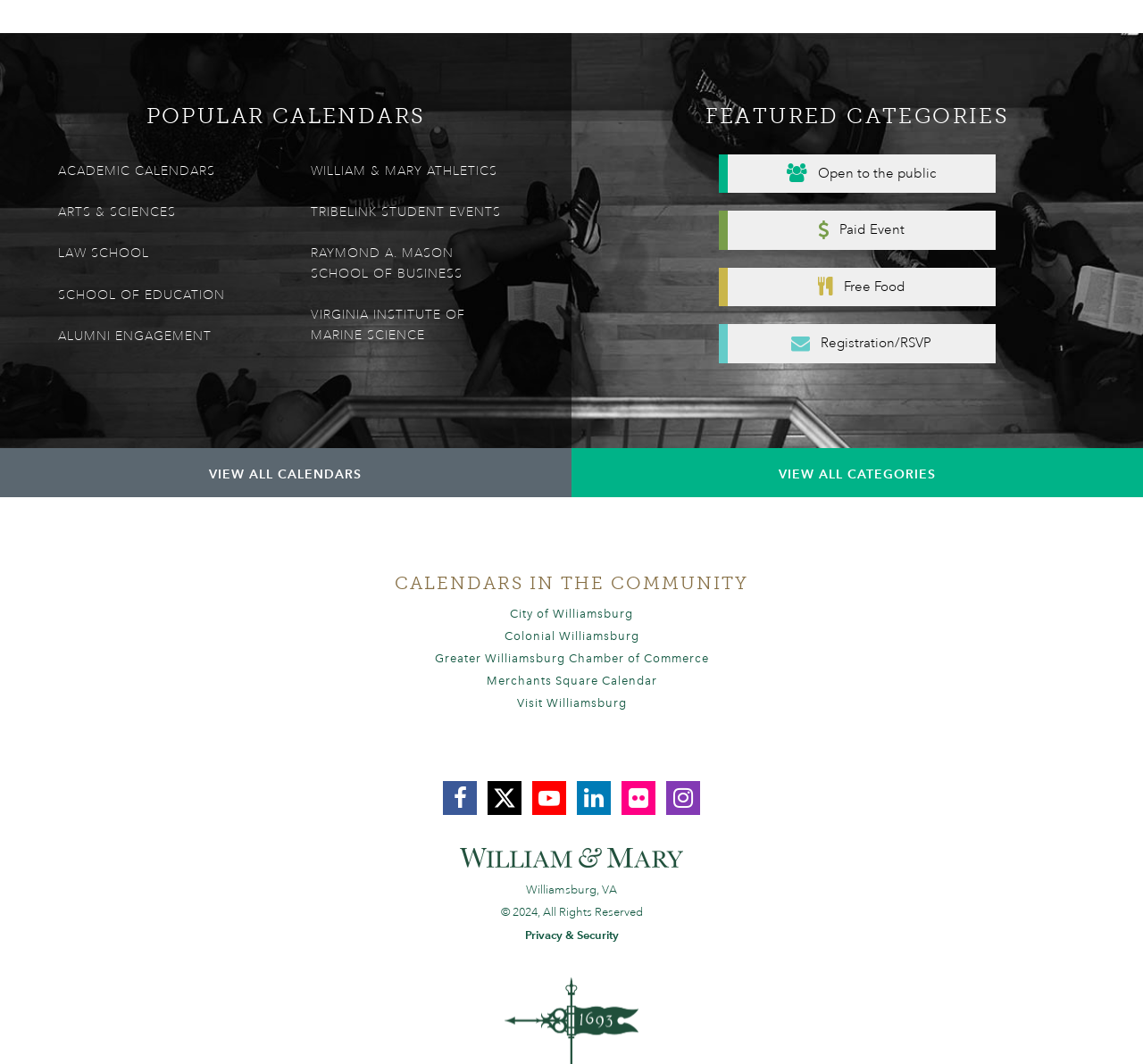Using the description "Arts & Sciences", locate and provide the bounding box of the UI element.

[0.045, 0.184, 0.225, 0.216]